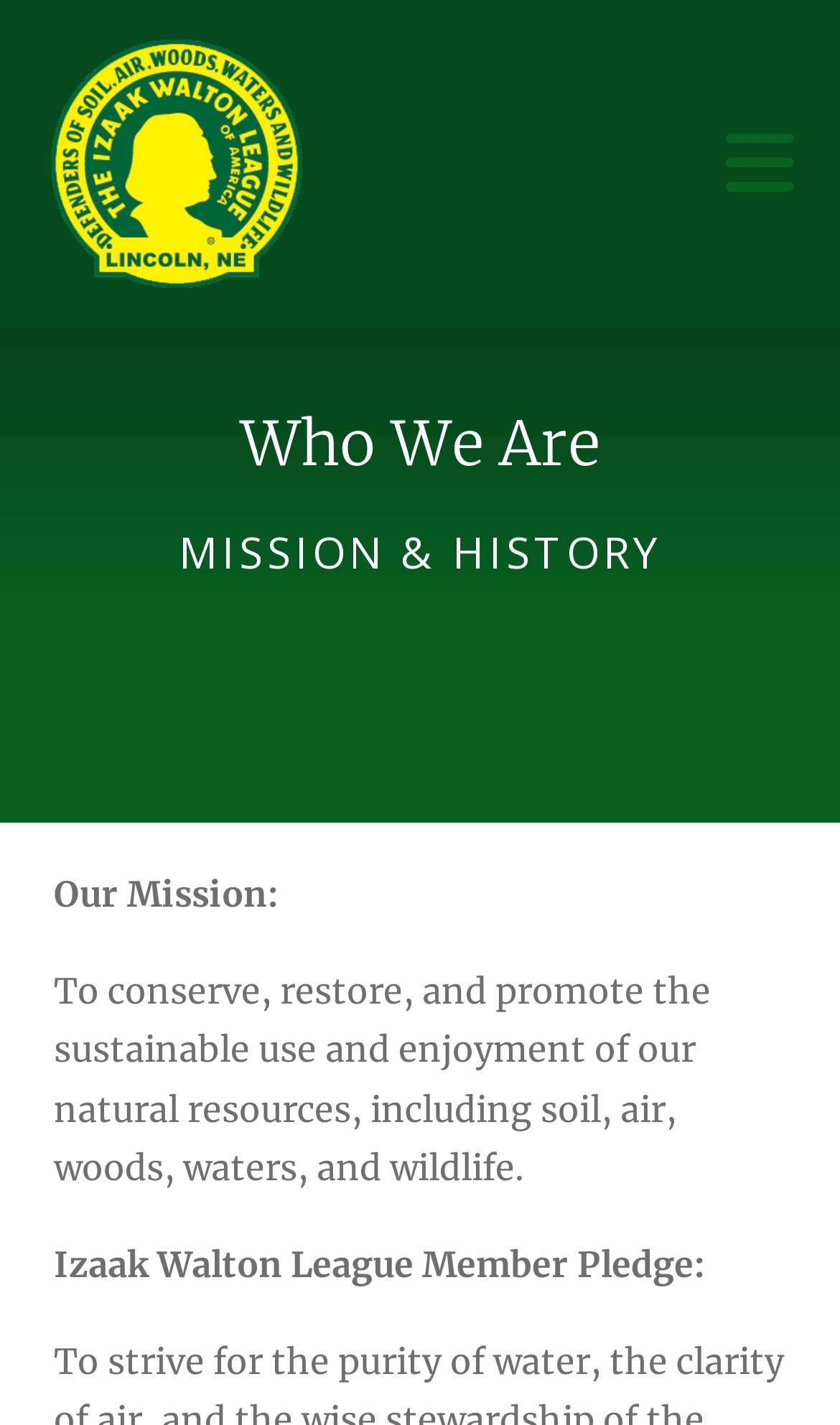Identify the bounding box of the HTML element described as: "alt="Lincoln Izaak Walton" title="logo"".

[0.051, 0.095, 0.368, 0.13]